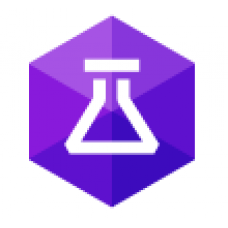Answer the question below with a single word or a brief phrase: 
What is the dominant color of the logo?

Purple